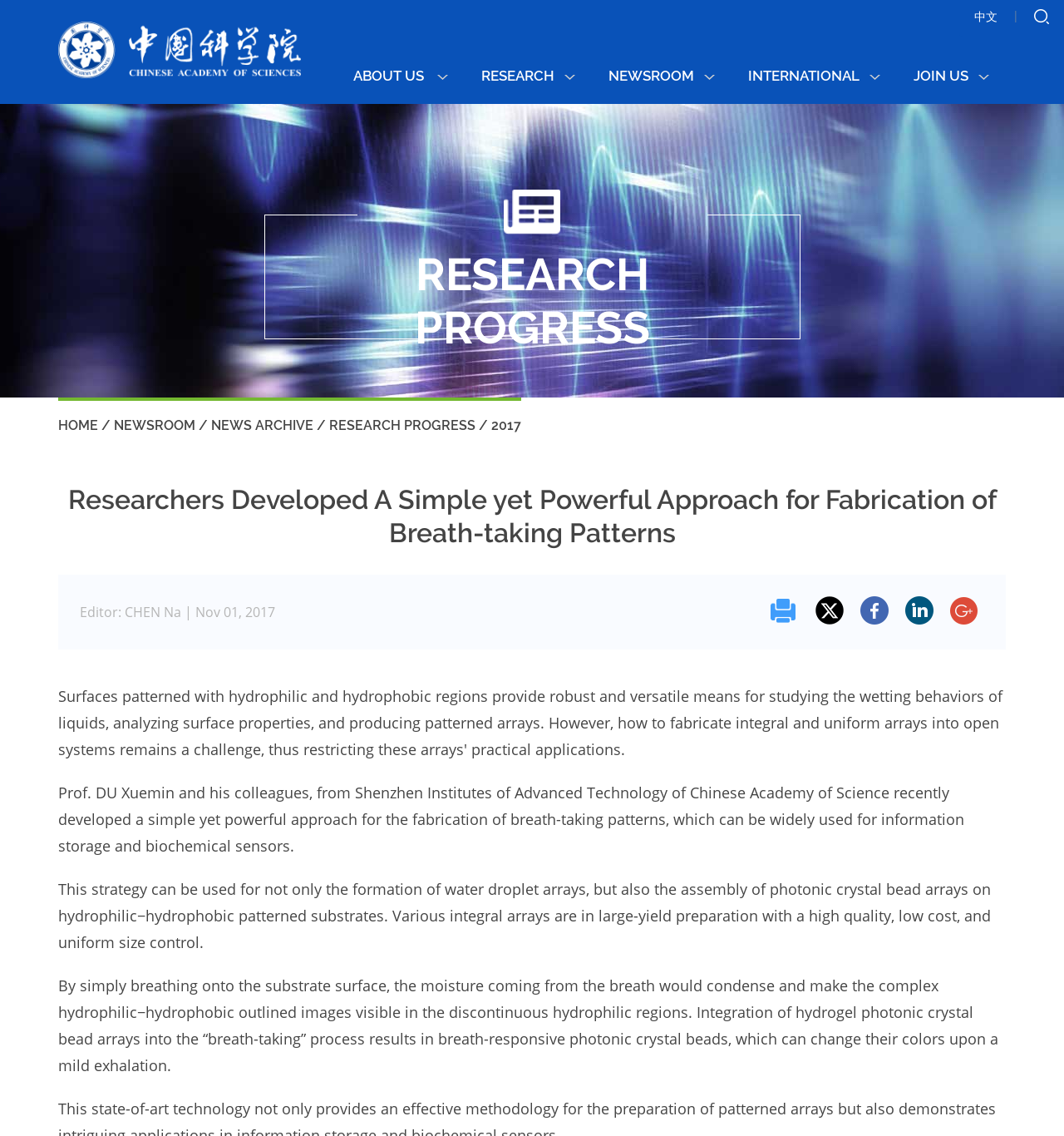Use a single word or phrase to answer the question:
When was the article published?

Nov 01, 2017